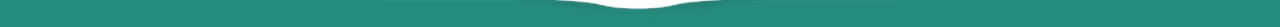Describe all elements and aspects of the image.

The image features a decorative graphic element, likely serving as a visual transition on the webpage titled "How Did Lipstick Boxes Become A Popular Option?" by EECA Packaging and Printing Supplier. Positioned prominently at the top of the content area, this design element enhances the aesthetic appeal and guides the viewer's eye as they navigate the site. The color palette appears to be harmonious with the overall theme of the page, contributing to a cohesive look. This element is strategically placed, taking up a small vertical space, indicating its role in adding visual depth without overwhelming the content.